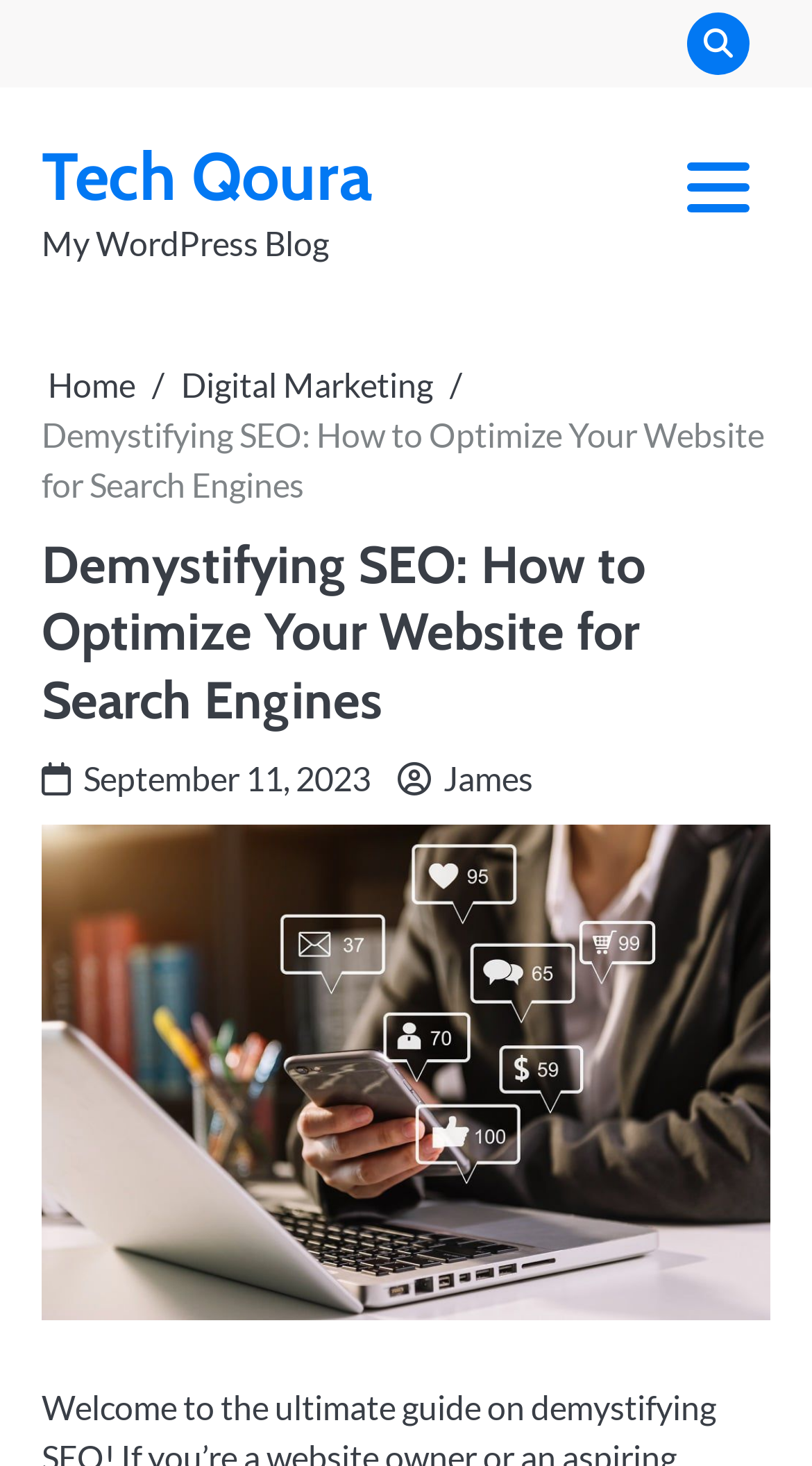Please answer the following question as detailed as possible based on the image: 
Who is the author of the article?

I found the author's name by looking at the link element with the text ' James' located at the bottom of the article's header section.